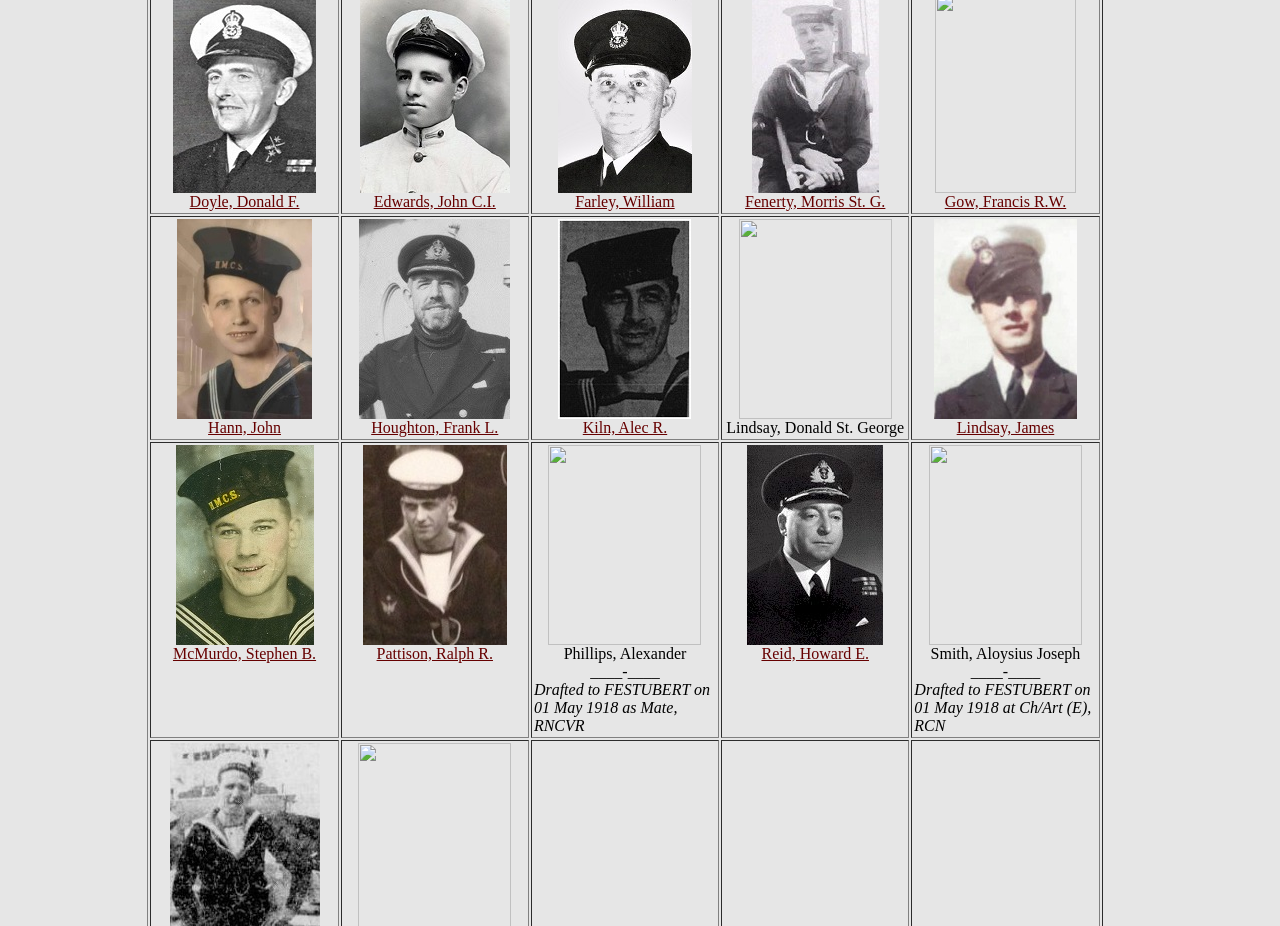Please identify the coordinates of the bounding box for the clickable region that will accomplish this instruction: "Click on Doyle, Donald F.".

[0.148, 0.208, 0.234, 0.227]